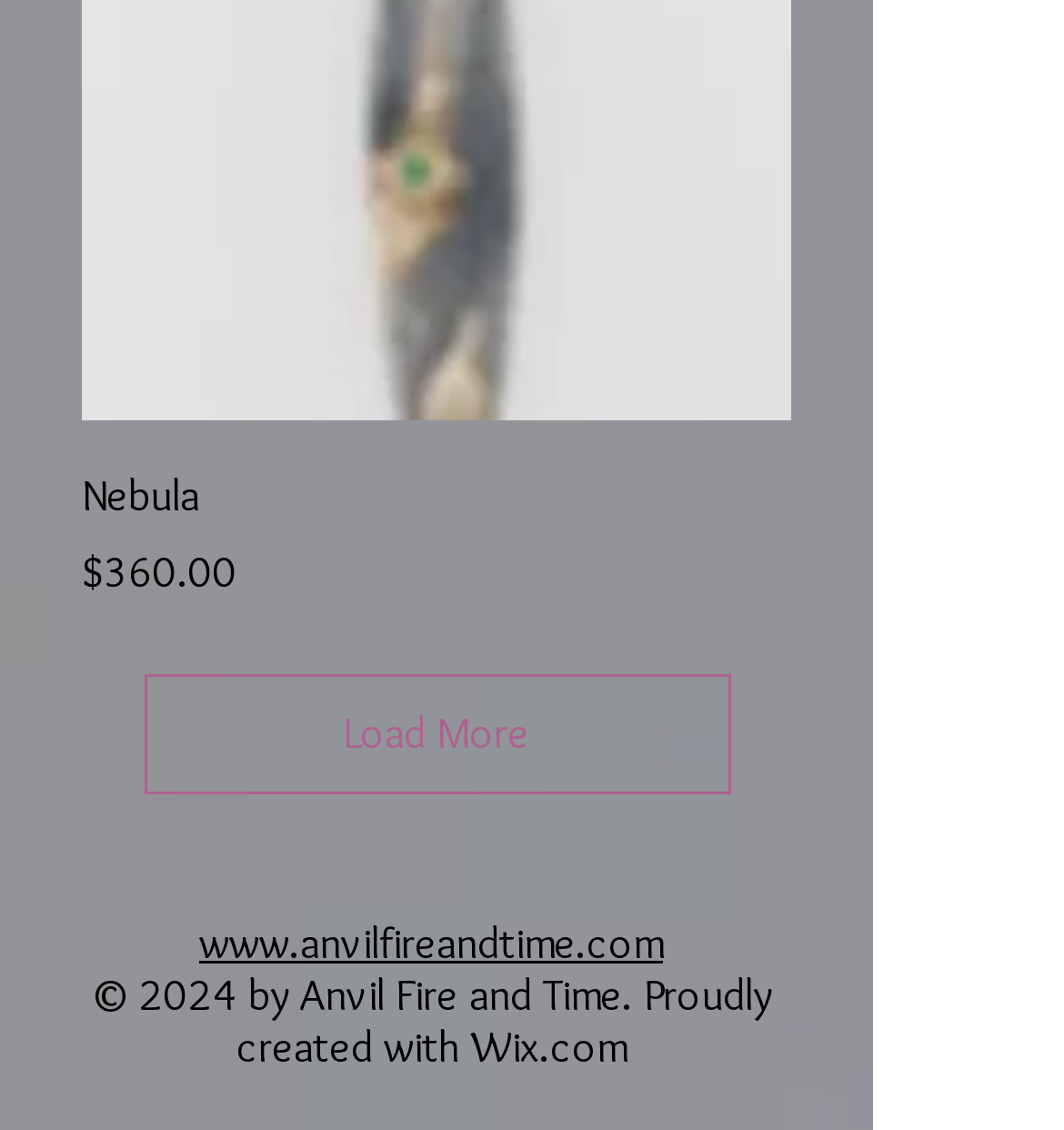Carefully examine the image and provide an in-depth answer to the question: What is the website's domain?

The website's domain is www.anvilfireandtime.com, as mentioned in the link element with the text 'www.anvilfireandtime.com' which is a child of the contentinfo element.